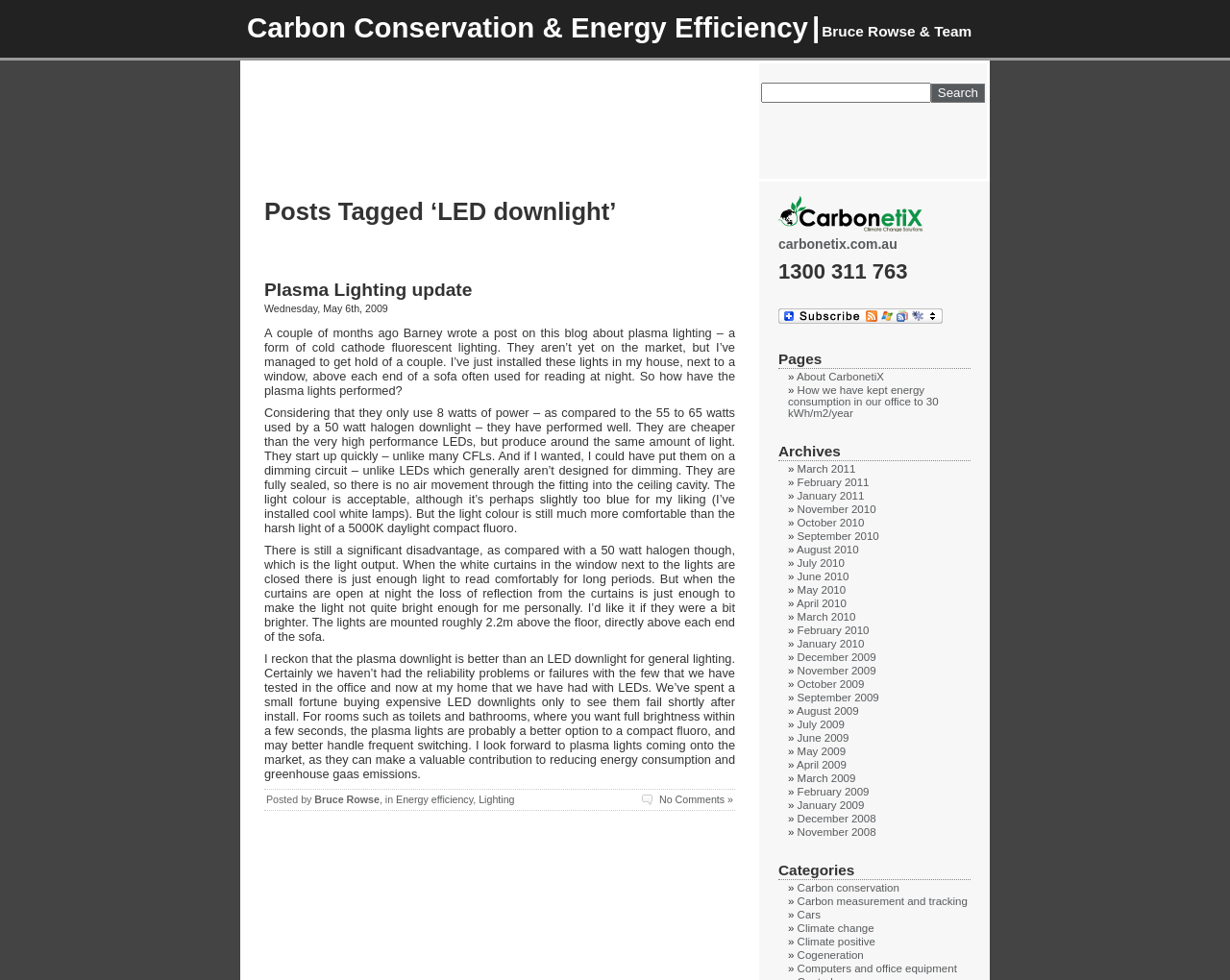Extract the bounding box coordinates of the UI element described by: "Carbon Conservation & Energy Efficiency". The coordinates should include four float numbers ranging from 0 to 1, e.g., [left, top, right, bottom].

[0.201, 0.012, 0.657, 0.044]